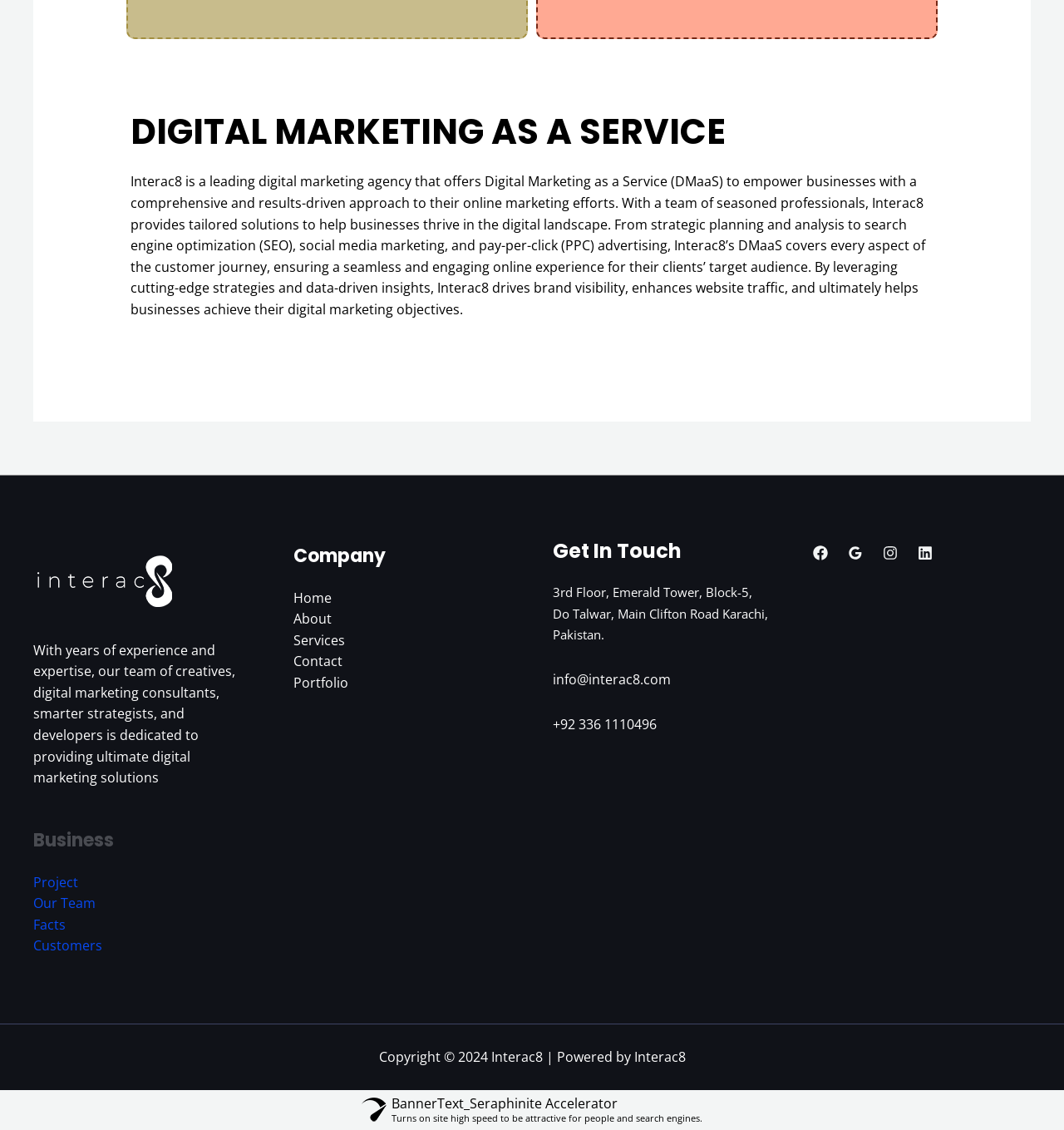What is the address of the agency?
Provide a detailed answer to the question, using the image to inform your response.

The address of the agency is mentioned in the StaticText element in the 'Get In Touch' section of the webpage, which is located at the bottom of the page.